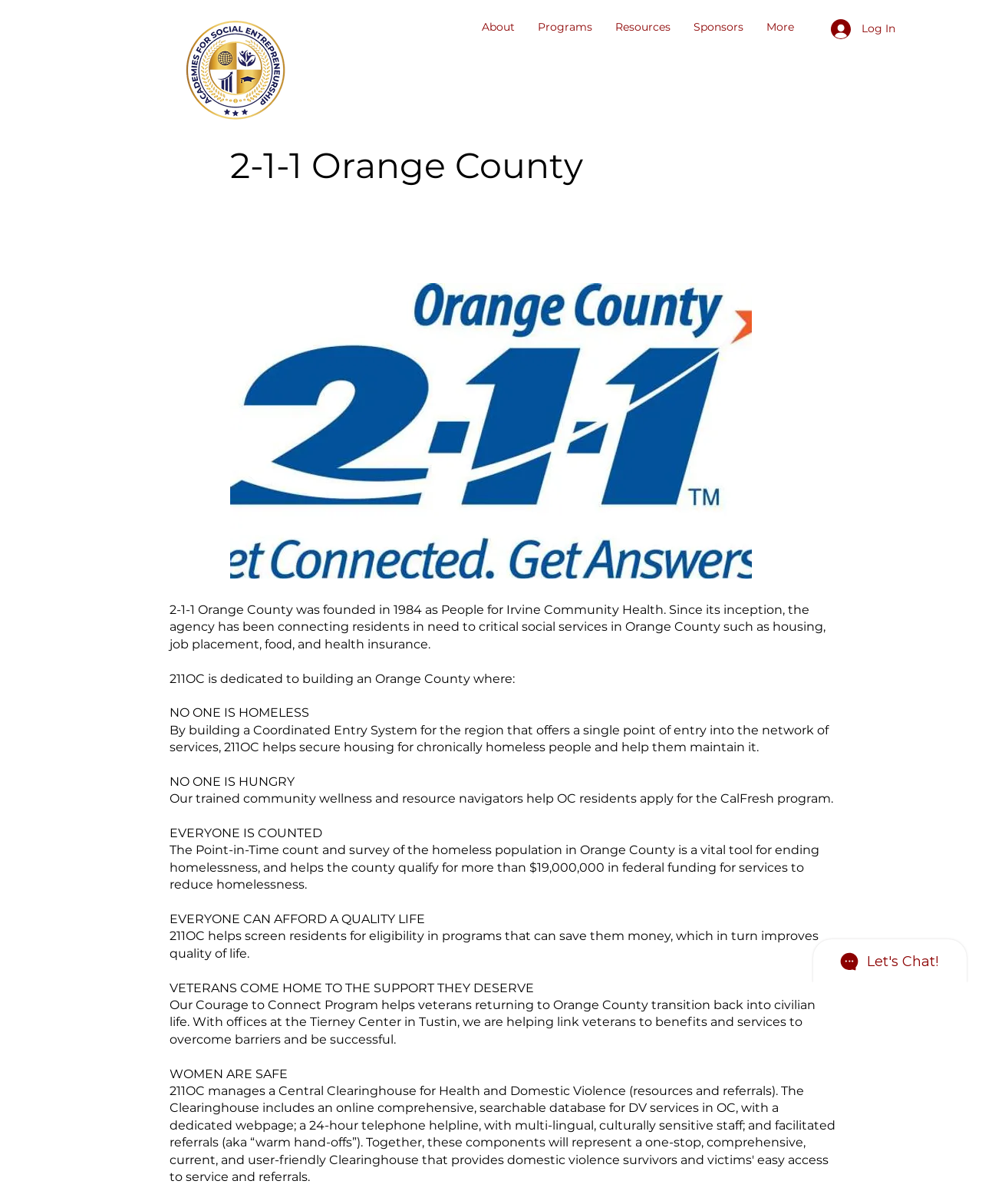What is the name of the program that helps veterans?
Please use the image to provide a one-word or short phrase answer.

Courage to Connect Program